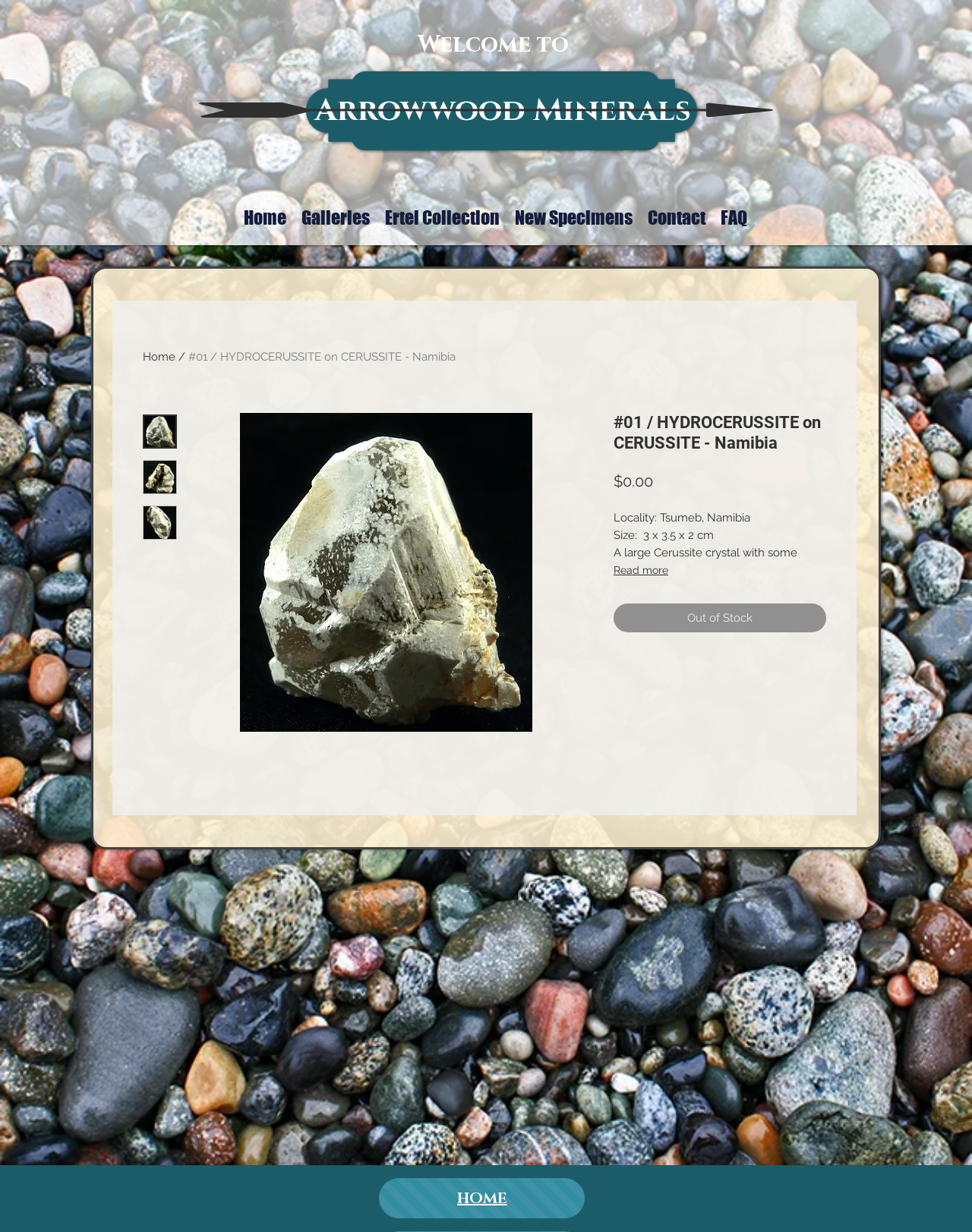Please determine the bounding box coordinates of the element's region to click in order to carry out the following instruction: "Click the Home link". The coordinates should be four float numbers between 0 and 1, i.e., [left, top, right, bottom].

[0.243, 0.166, 0.302, 0.185]